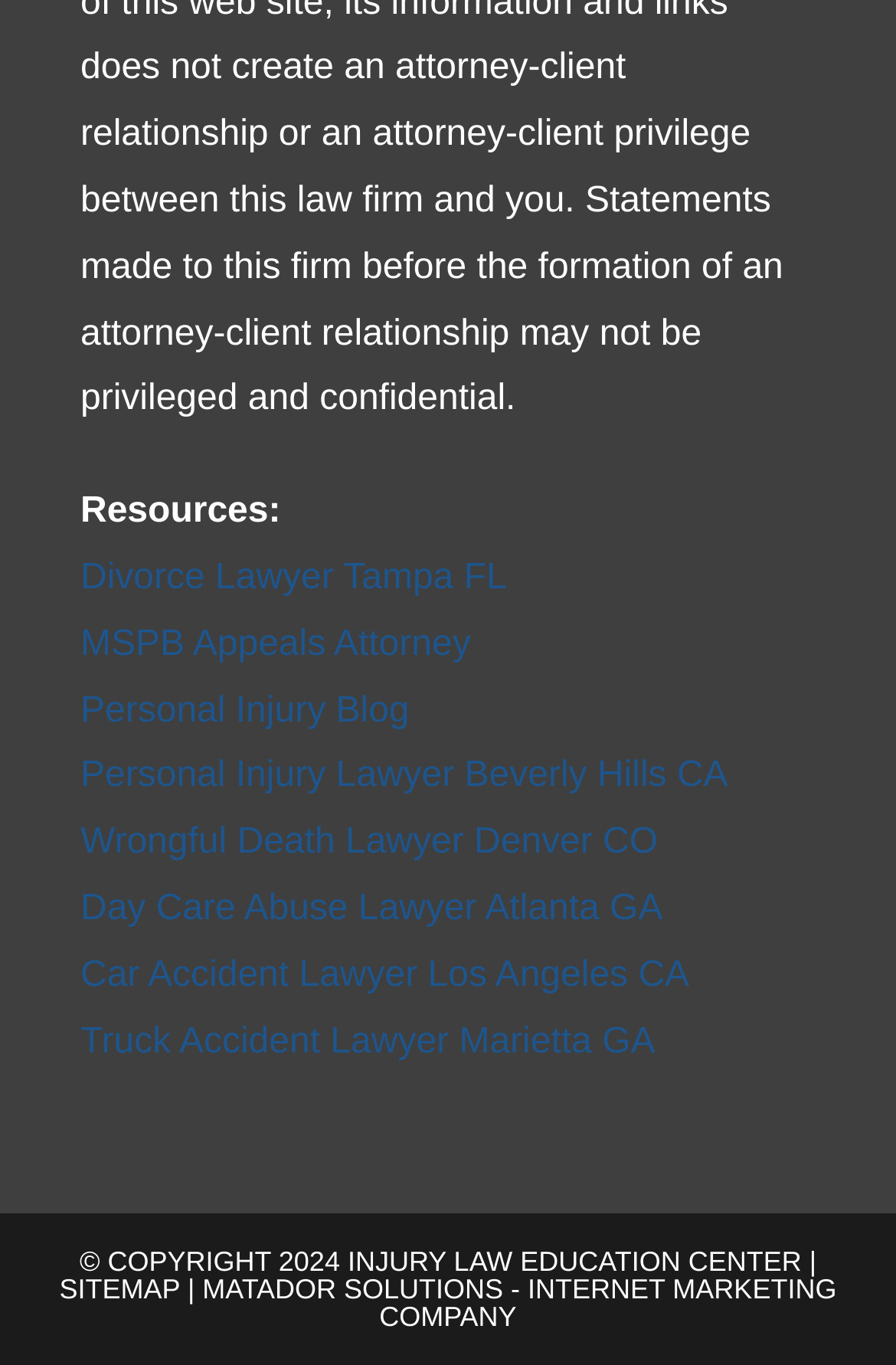Find the bounding box coordinates of the area to click in order to follow the instruction: "Visit the Divorce Lawyer Tampa FL page".

[0.09, 0.409, 0.566, 0.438]